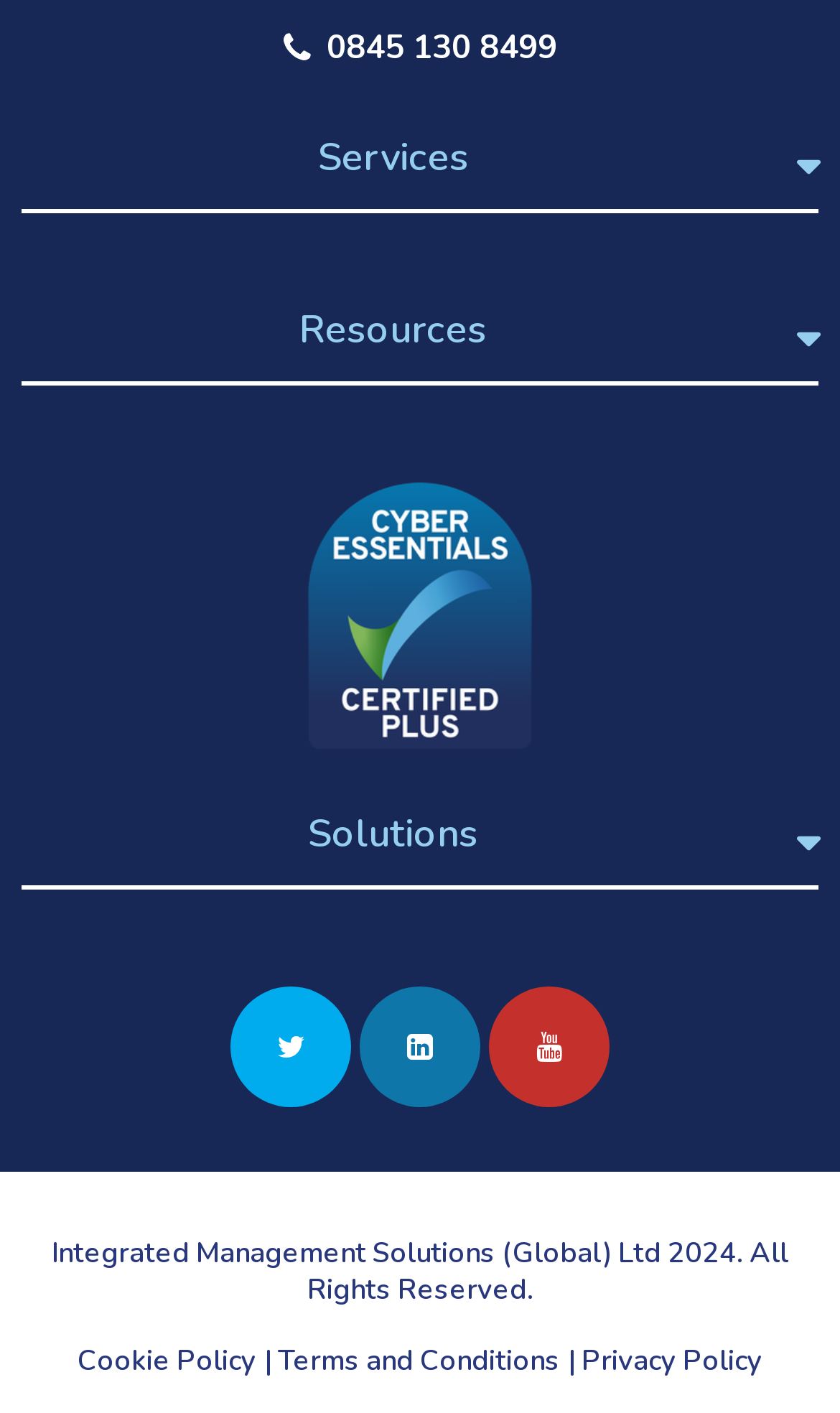Please indicate the bounding box coordinates for the clickable area to complete the following task: "View services". The coordinates should be specified as four float numbers between 0 and 1, i.e., [left, top, right, bottom].

[0.026, 0.098, 0.974, 0.151]